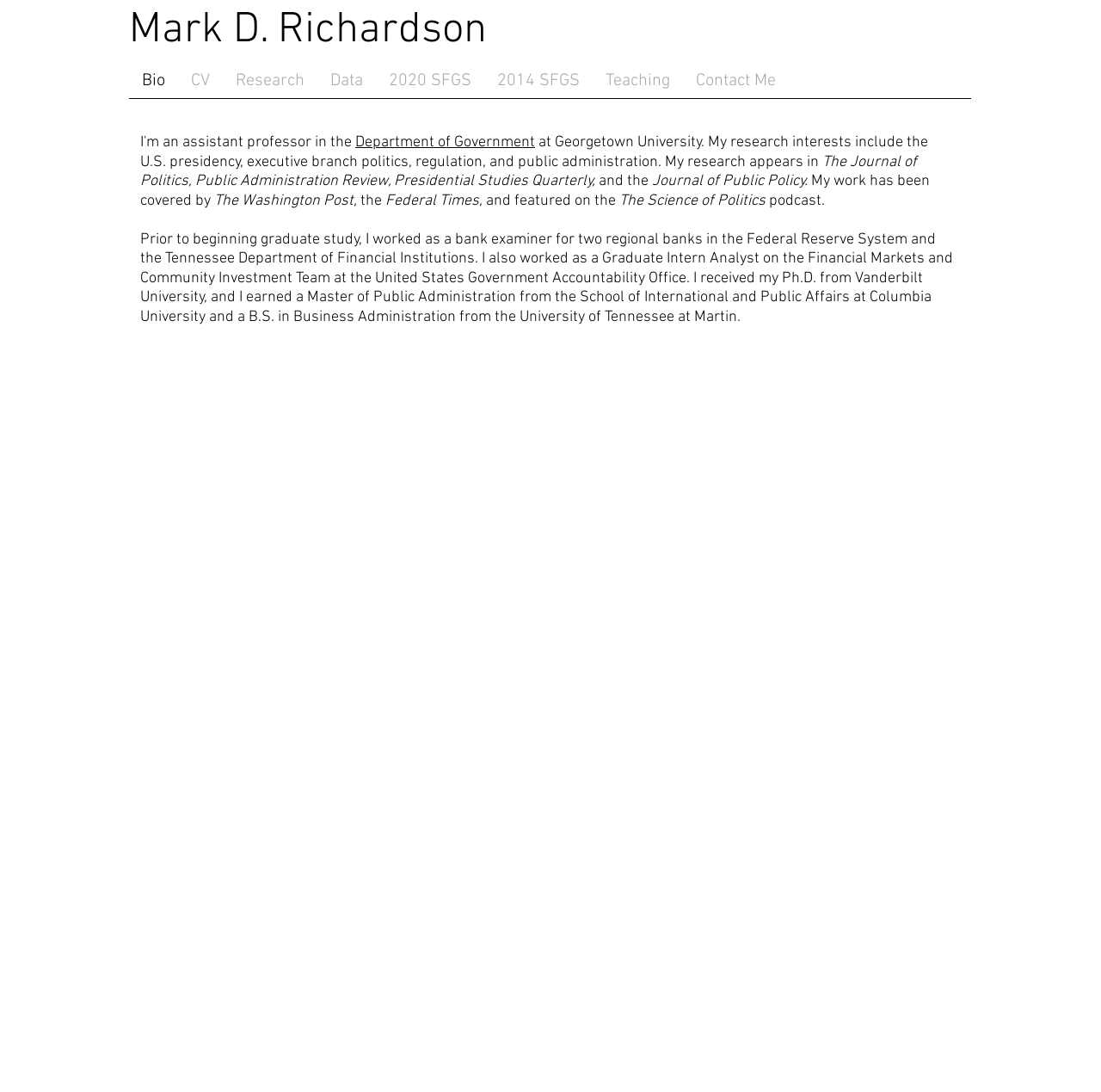Identify and provide the bounding box for the element described by: "CV".

[0.162, 0.063, 0.202, 0.085]